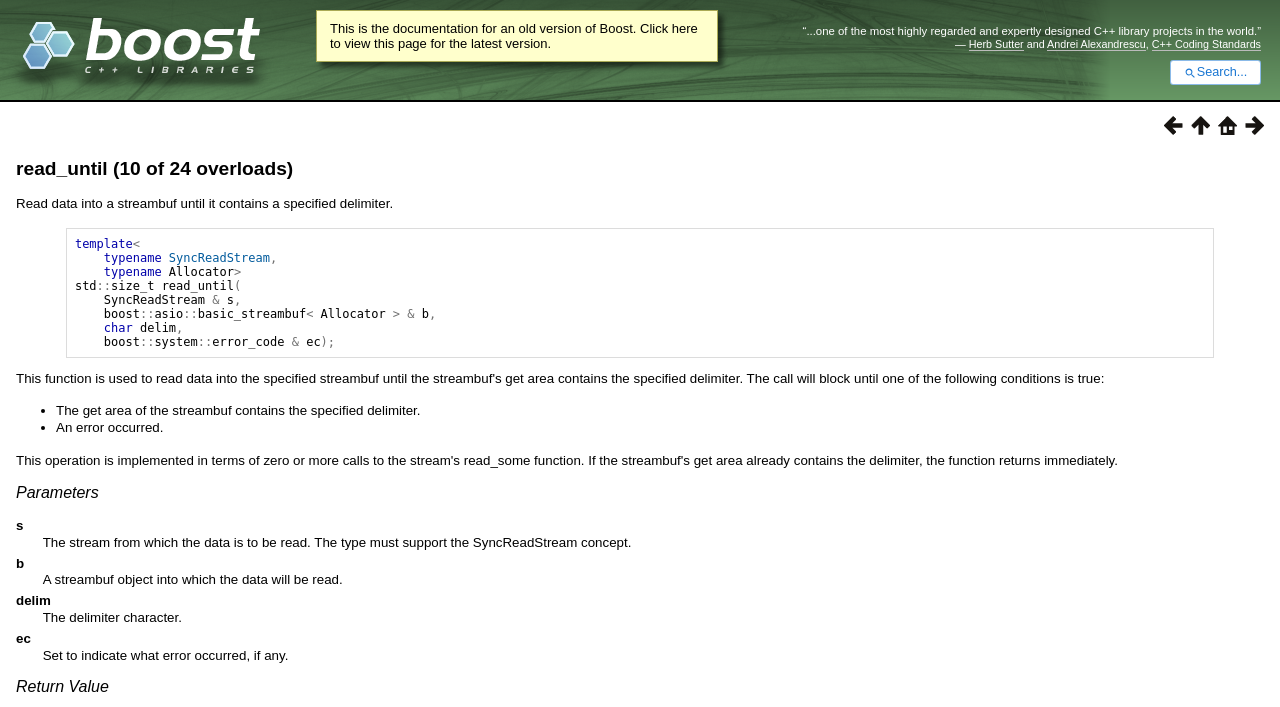Find the bounding box coordinates for the HTML element specified by: "C++ Coding Standards".

[0.9, 0.054, 0.985, 0.072]